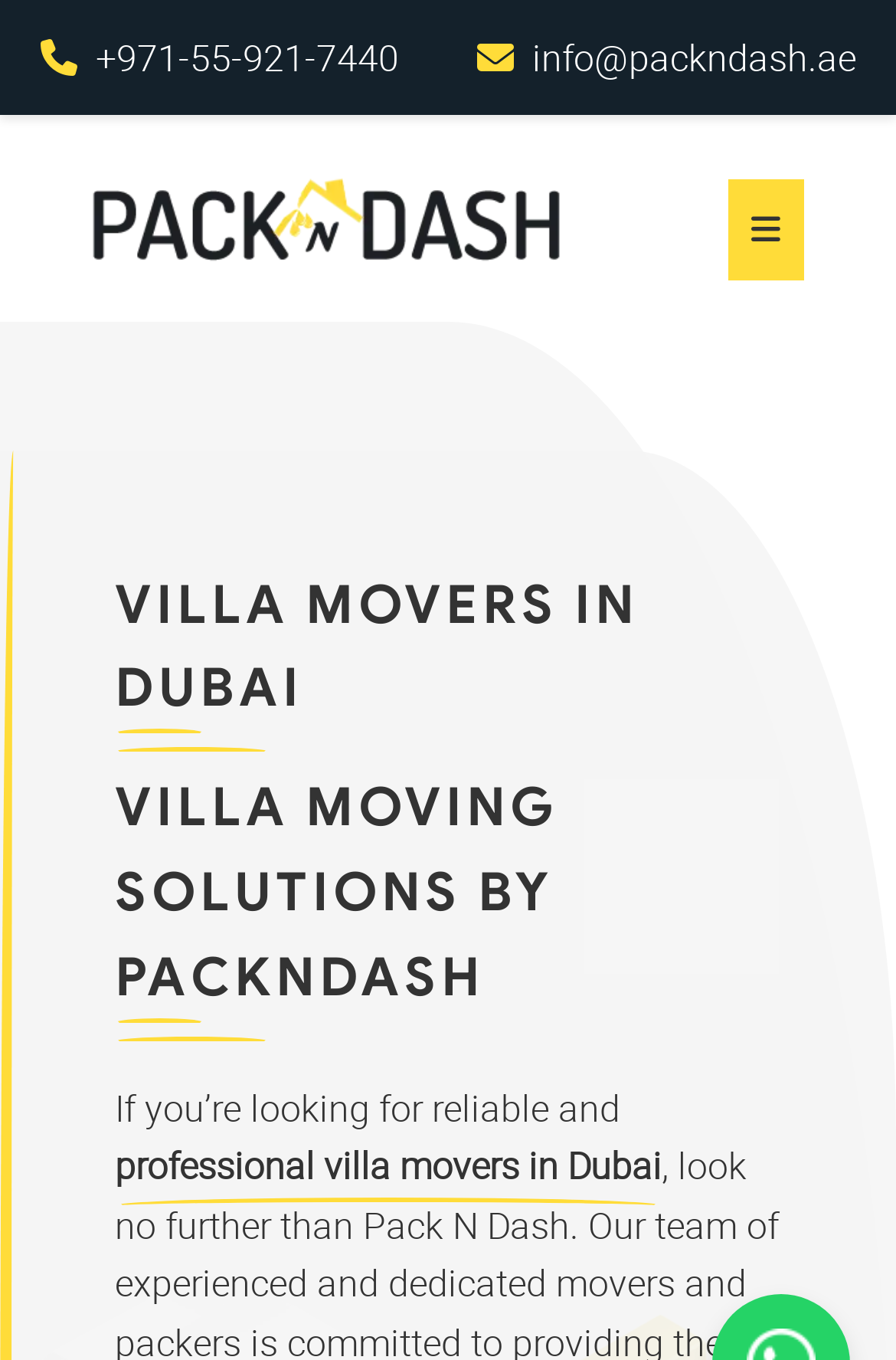Use one word or a short phrase to answer the question provided: 
What type of service is being offered?

Villa moving